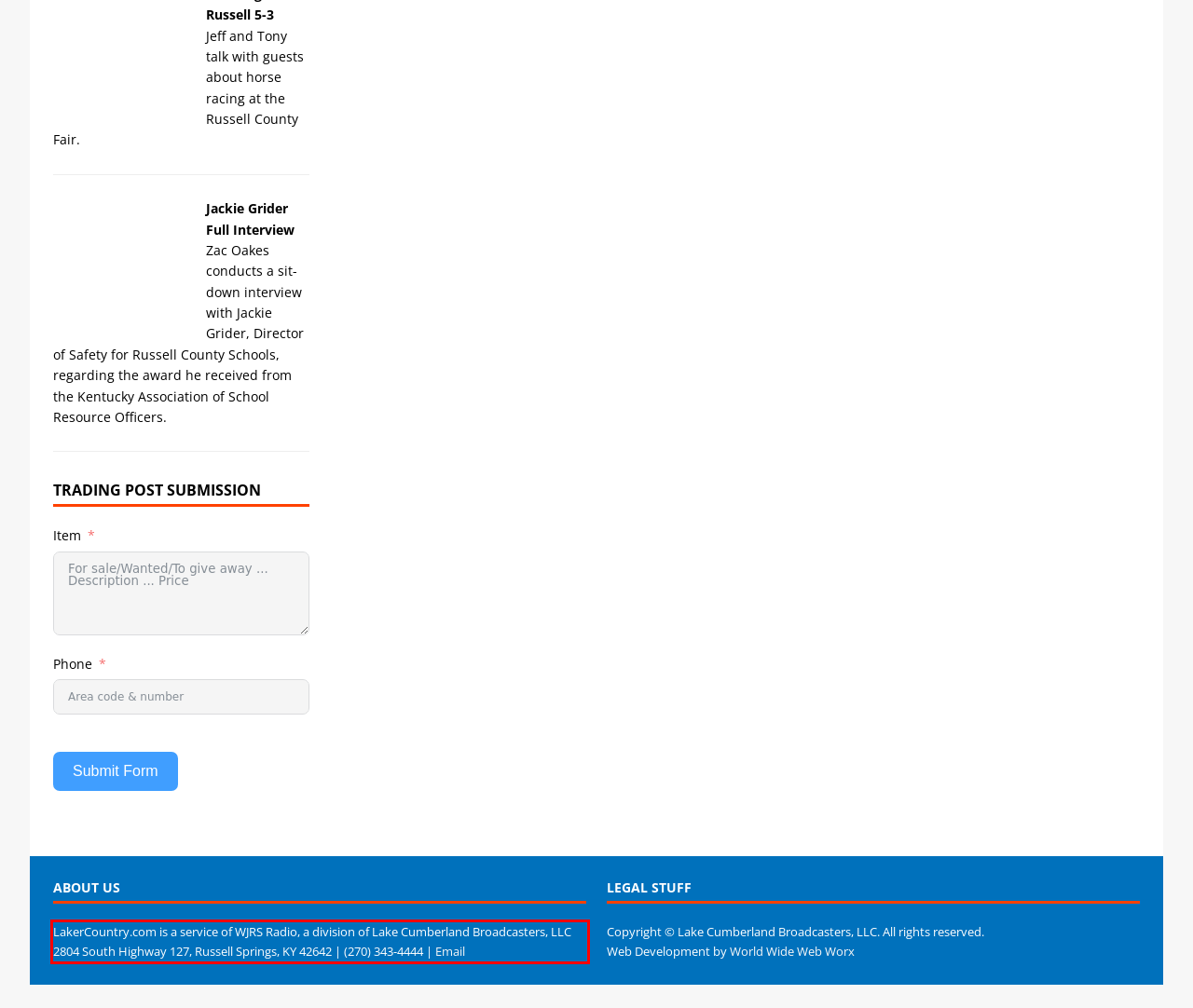You have a webpage screenshot with a red rectangle surrounding a UI element. Extract the text content from within this red bounding box.

LakerCountry.com is a service of WJRS Radio, a division of Lake Cumberland Broadcasters, LLC 2804 South Highway 127, Russell Springs, KY 42642 | (270) 343-4444 | Email